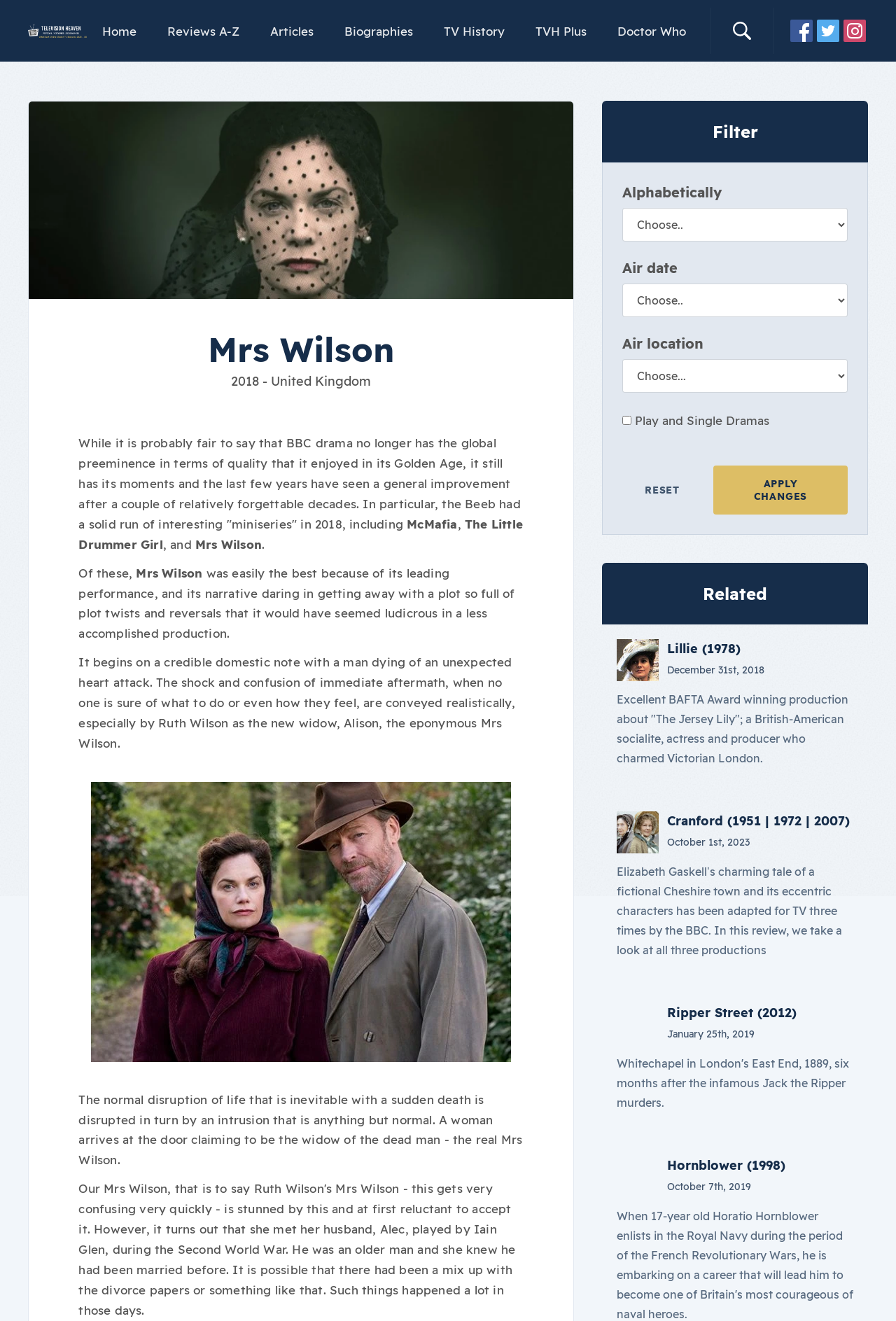Determine the bounding box coordinates of the clickable element to achieve the following action: 'Visit Our Facebook page'. Provide the coordinates as four float values between 0 and 1, formatted as [left, top, right, bottom].

[0.882, 0.015, 0.907, 0.032]